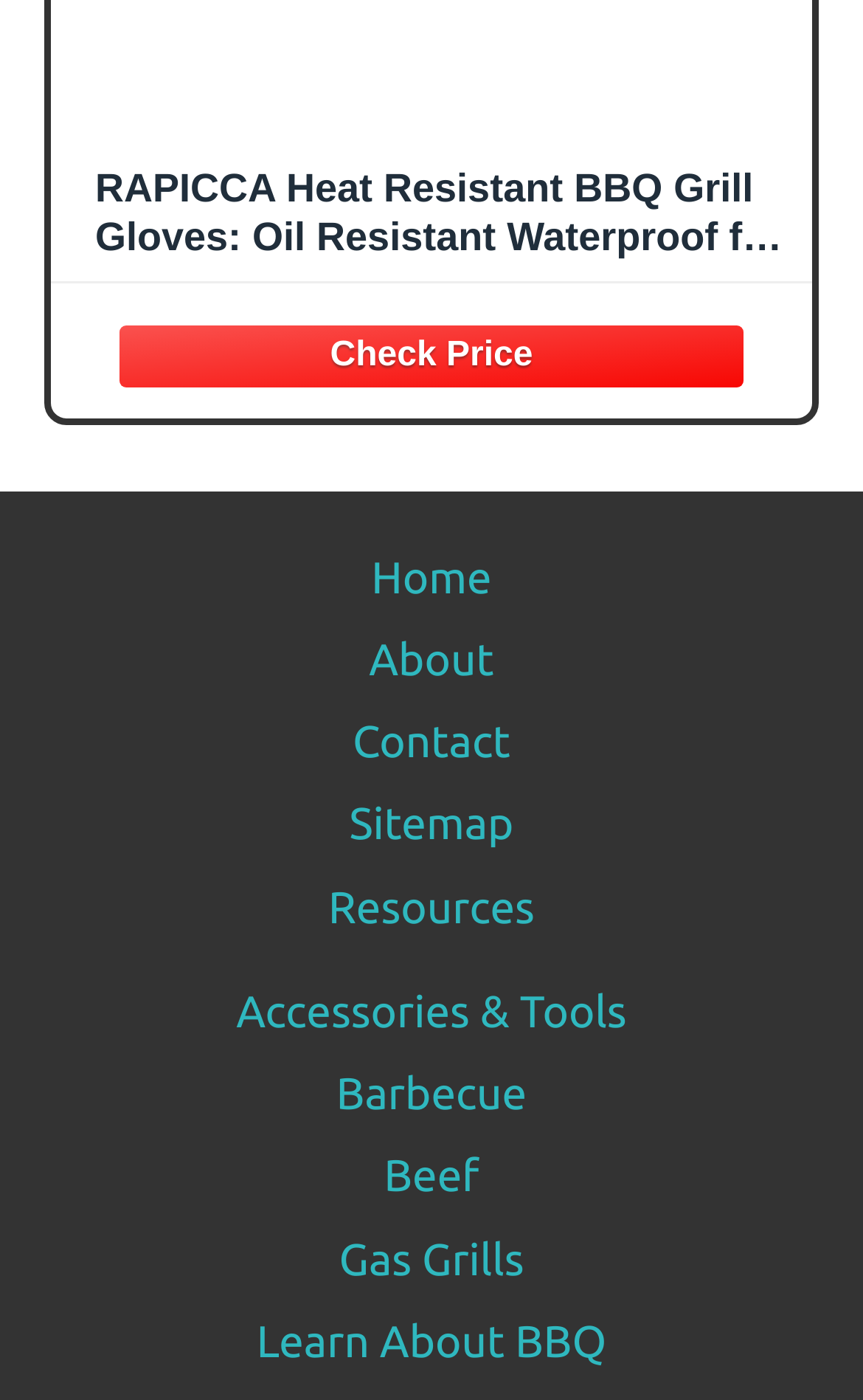Determine the bounding box coordinates of the clickable region to execute the instruction: "View resources". The coordinates should be four float numbers between 0 and 1, denoted as [left, top, right, bottom].

[0.329, 0.618, 0.671, 0.677]